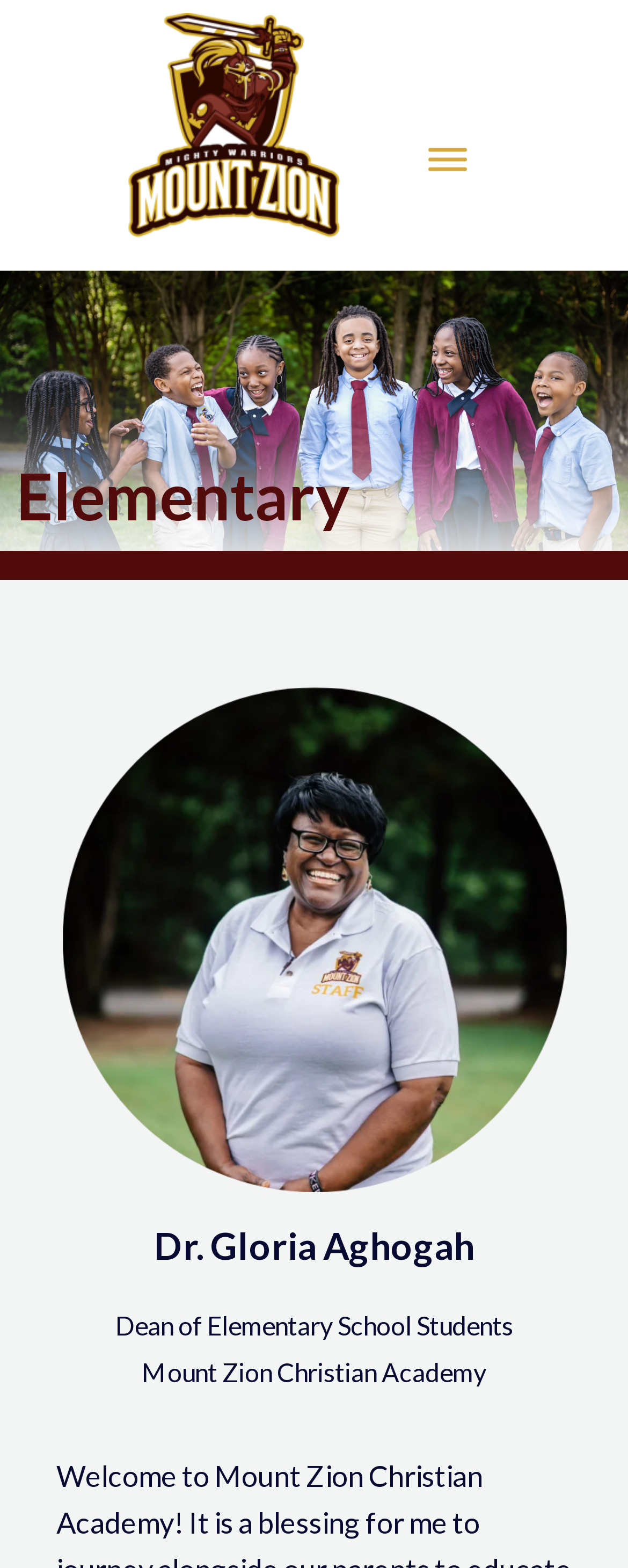Please answer the following question using a single word or phrase: 
What is the name of the Dean of Elementary School Students?

Dr. Gloria Aghogah